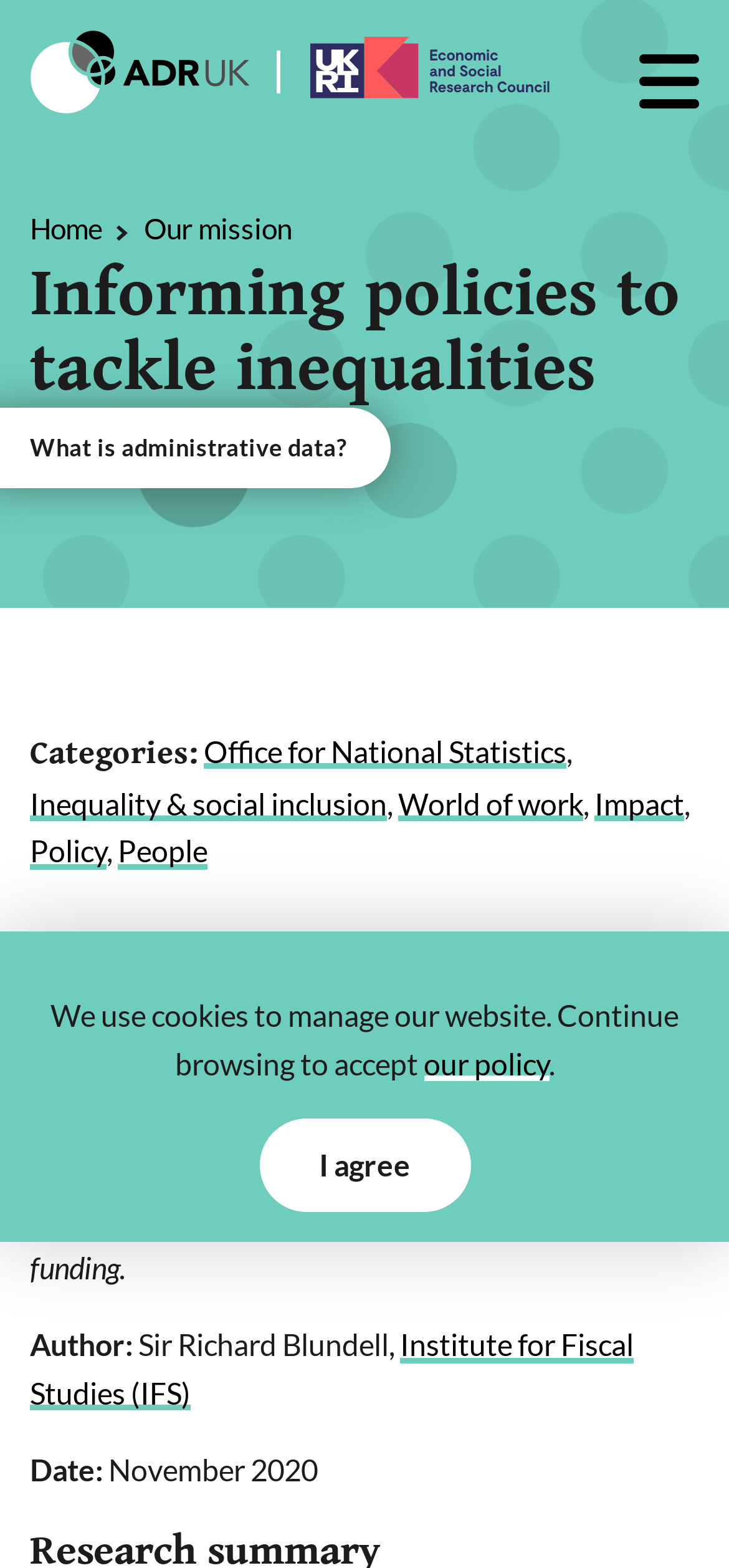Provide your answer in a single word or phrase: 
What is the search keyword input field label?

Search keyword(s)